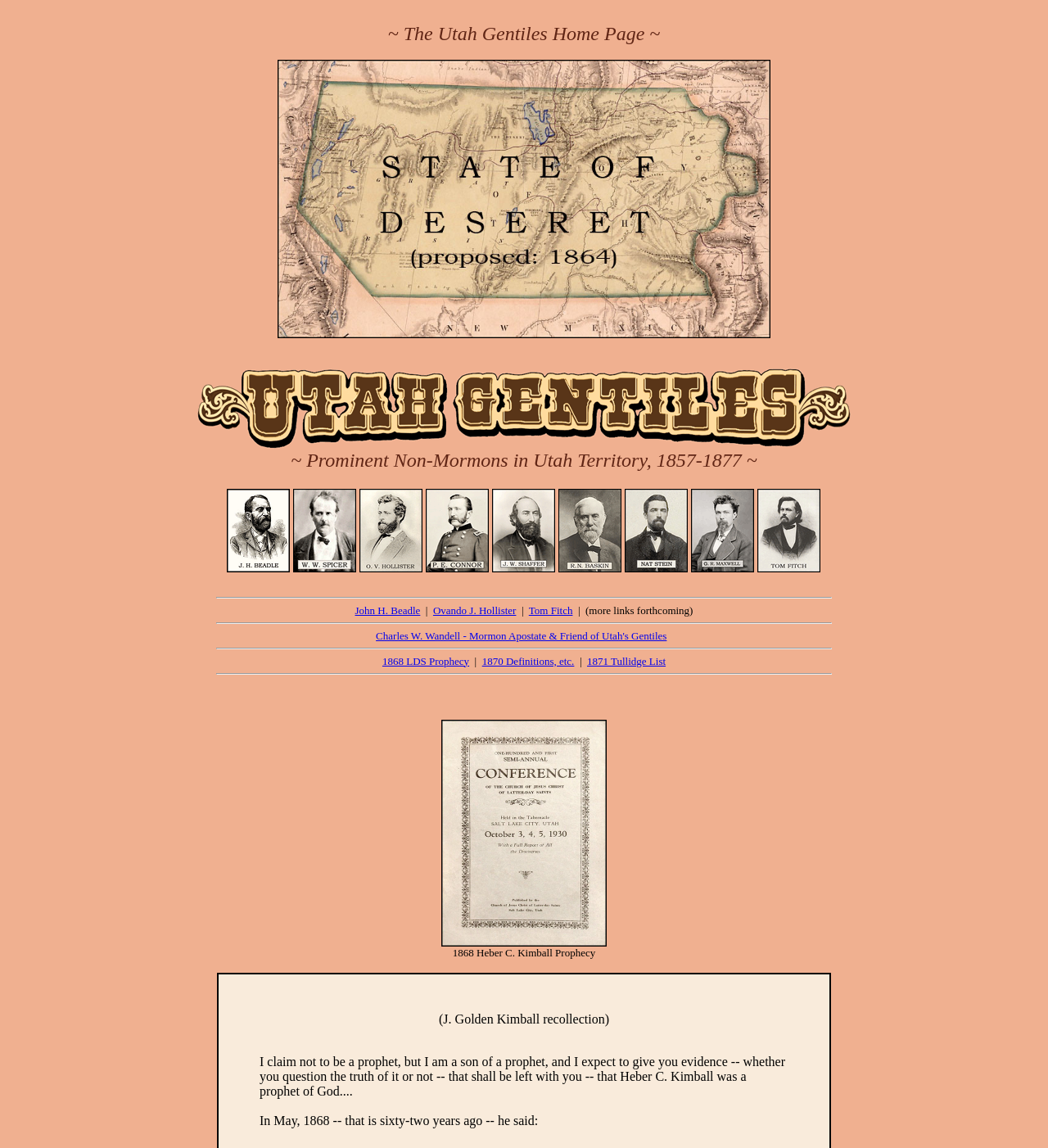Kindly respond to the following question with a single word or a brief phrase: 
What is the topic of the webpage?

Utah Gentiles